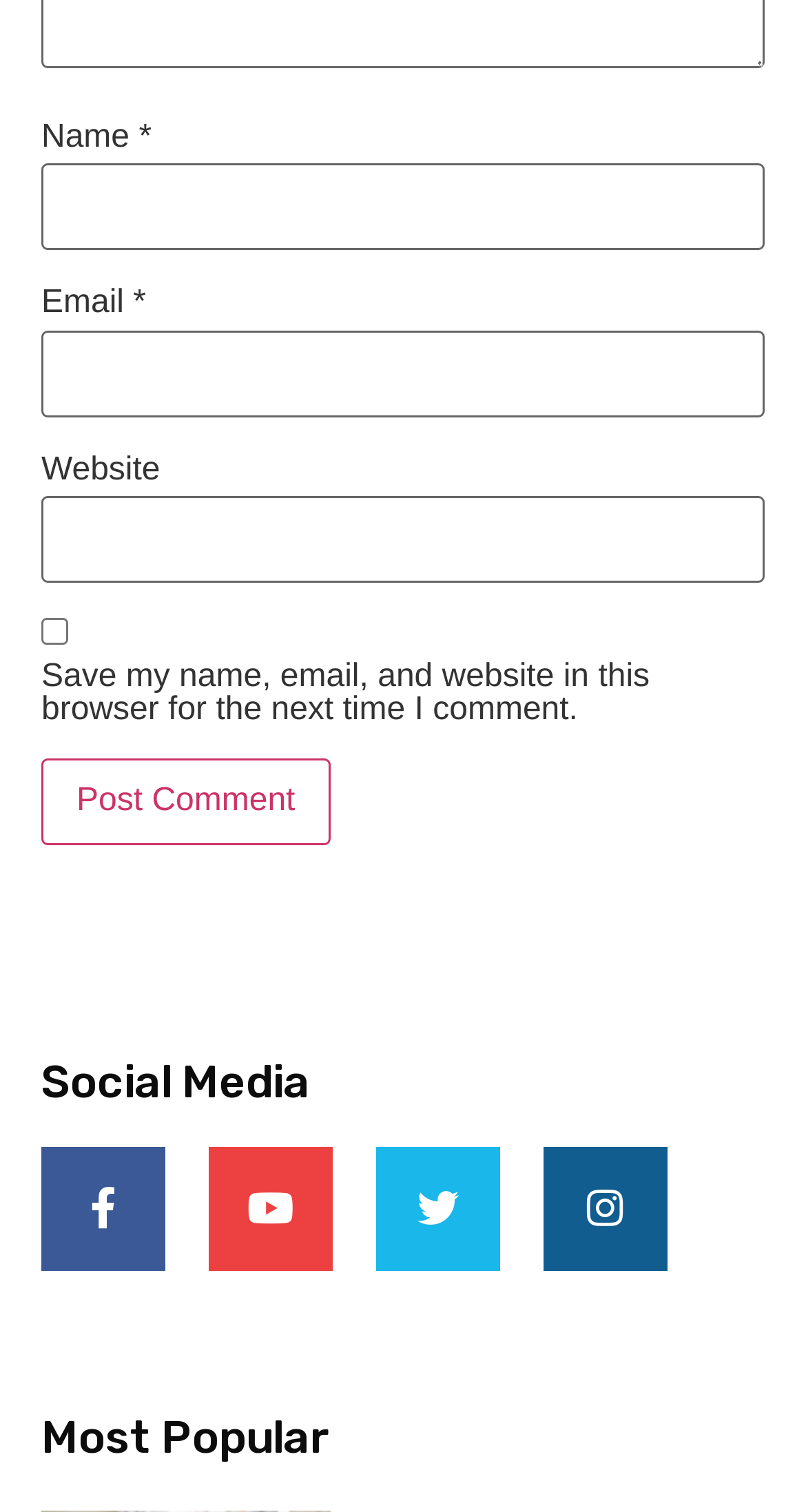Identify and provide the bounding box coordinates of the UI element described: "parent_node: Name * name="author"". The coordinates should be formatted as [left, top, right, bottom], with each number being a float between 0 and 1.

[0.051, 0.108, 0.949, 0.166]